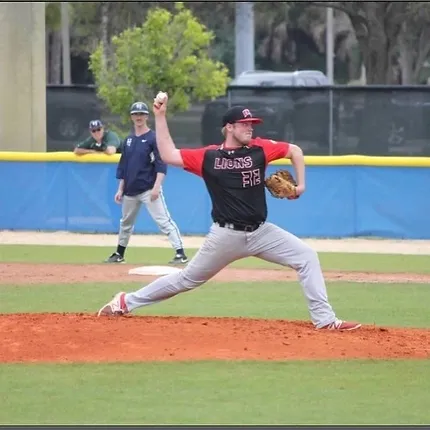Explain the details of the image comprehensively.

The image shows a focused young baseball pitcher in action, executing a powerful wind-up on the mound. He is wearing a black and red jersey with "LIONS" emblazoned across the front, paired with gray pants. The pitcher appears determined as he prepares to throw the ball, showcasing a classic pitching stance with one arm raised and the other holding the baseball. In the background, a teammate stands ready in the outfield, while lush greenery and a blue protective screen create a vibrant backdrop to this dynamic scene. The image captures the essence of youth baseball, highlighting the skills, teamwork, and competitive spirit of the game.